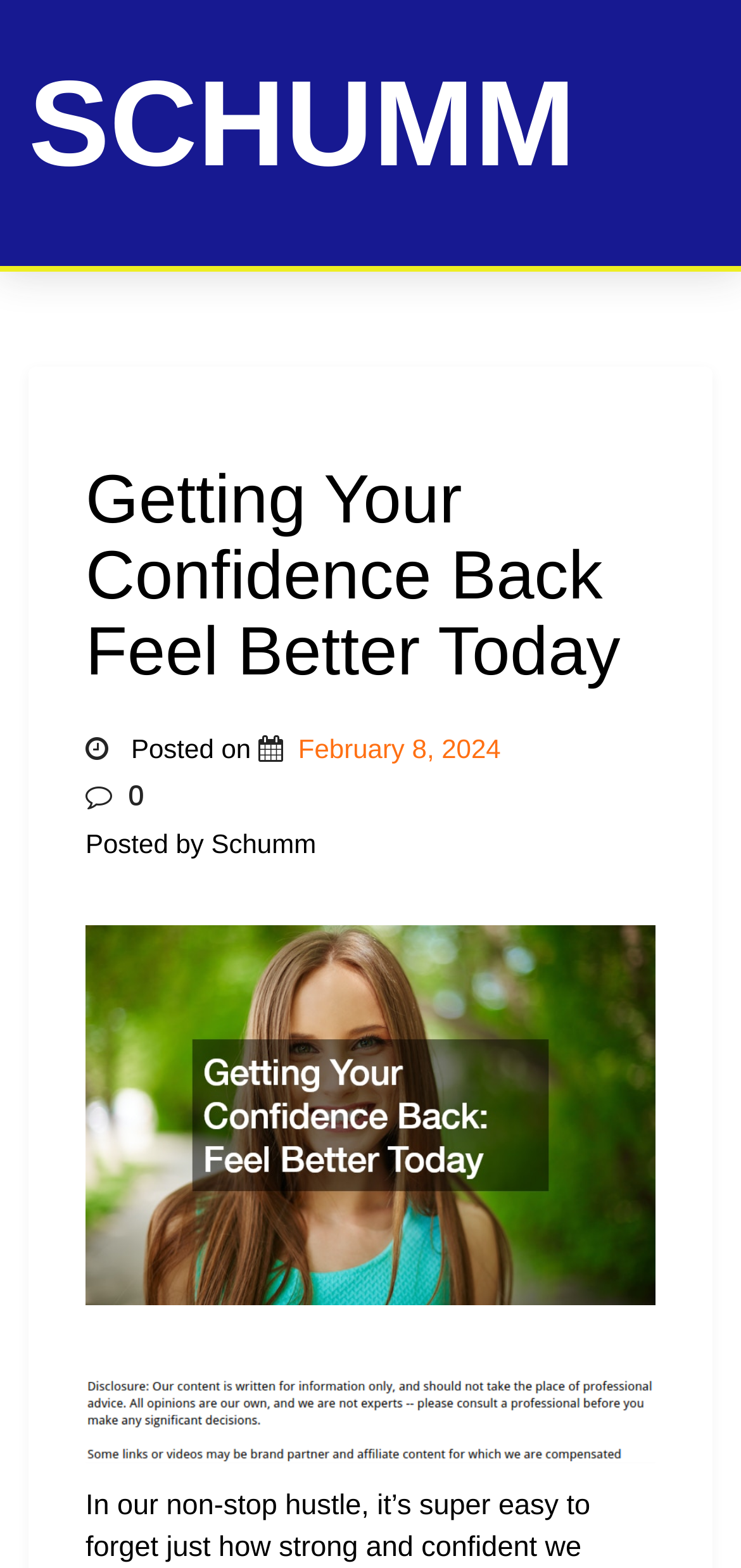Please respond to the question with a concise word or phrase:
Who is the author of the post?

Schumm